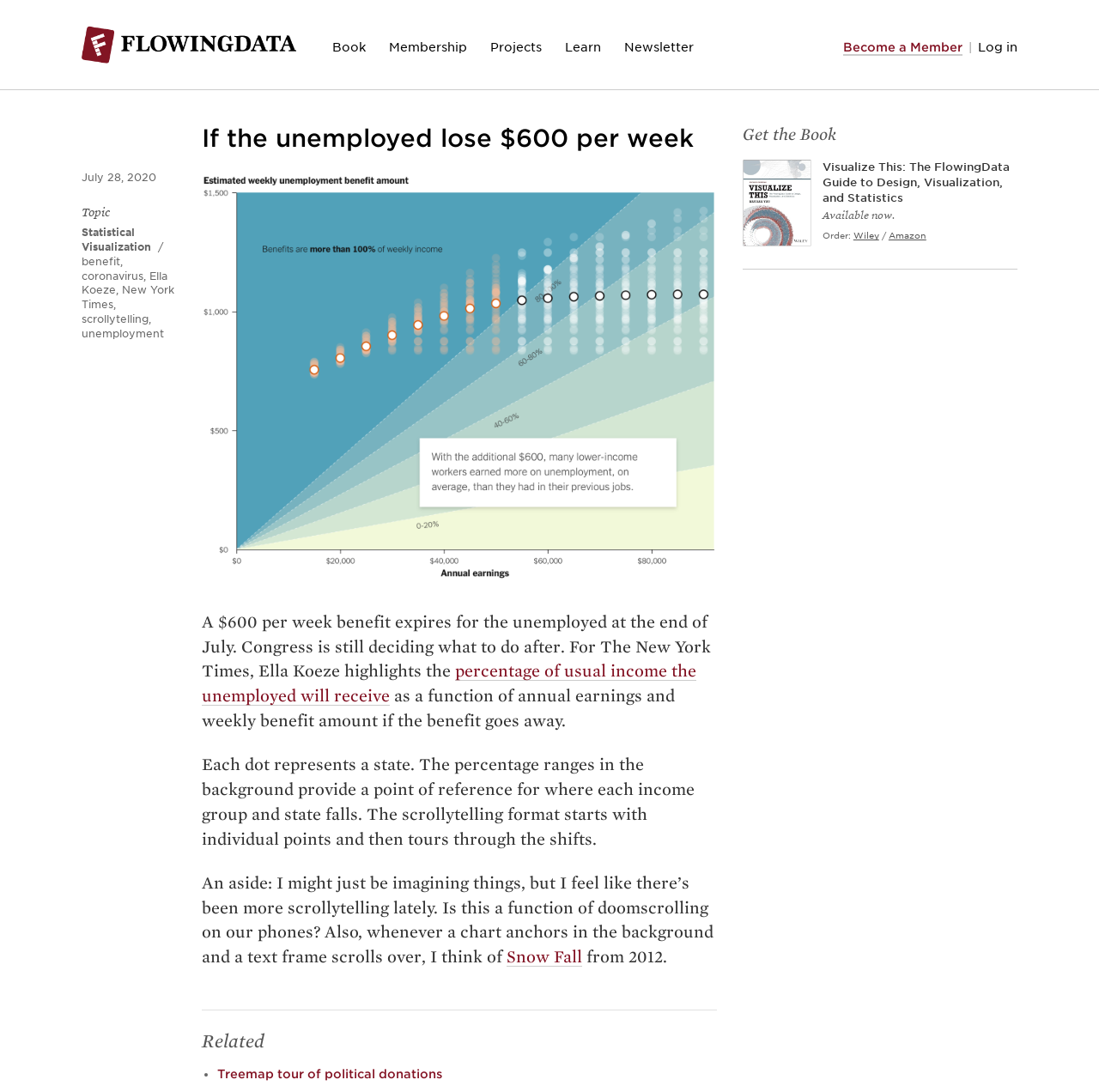Using details from the image, please answer the following question comprehensively:
What is the topic of the article?

I determined the answer by looking at the heading 'Topic' and the link 'Statistical Visualization' underneath it, which suggests that the article is about statistical visualization.